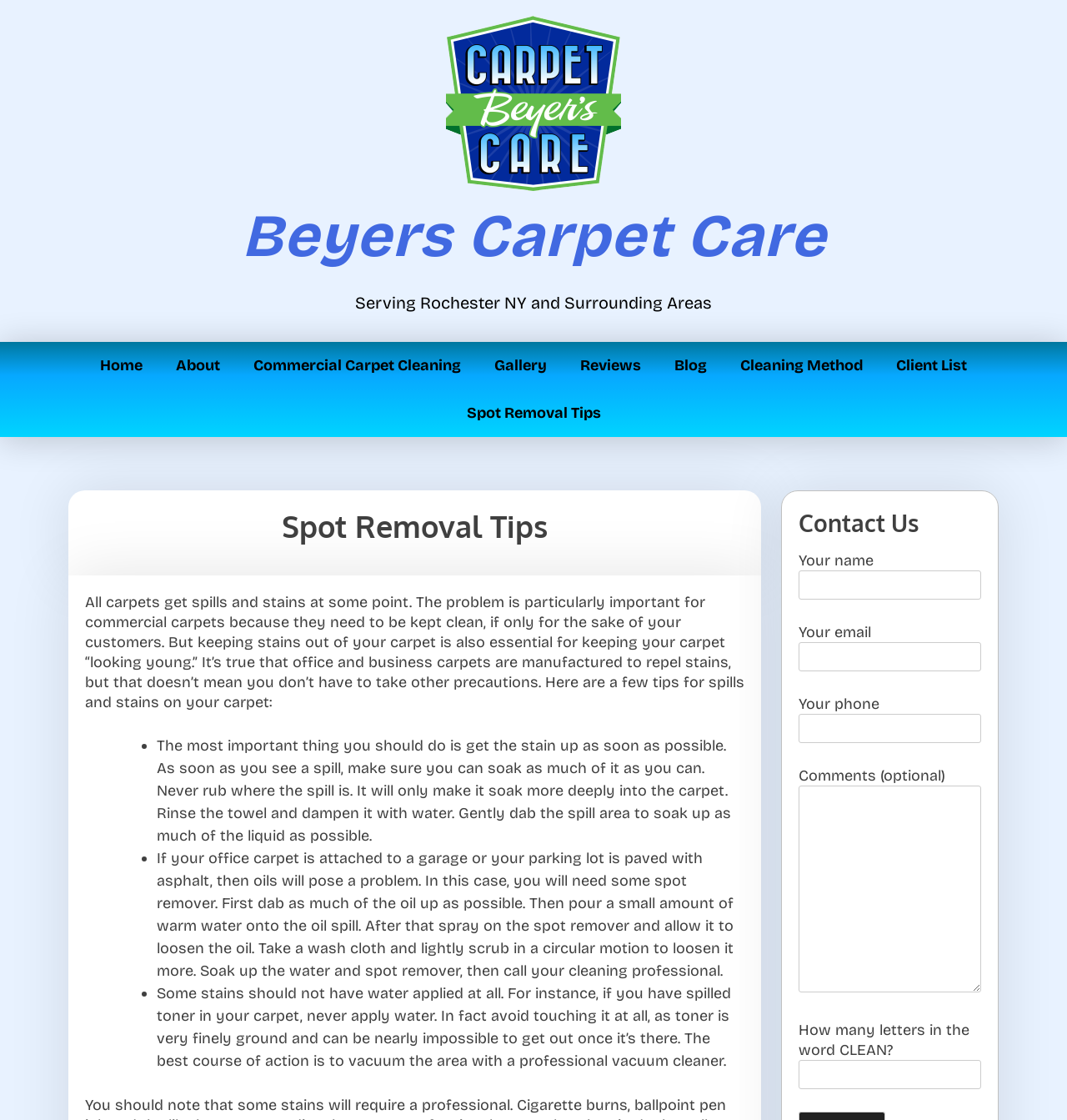Find the bounding box coordinates for the area that should be clicked to accomplish the instruction: "Fill in the 'Your name' field".

[0.748, 0.509, 0.92, 0.535]